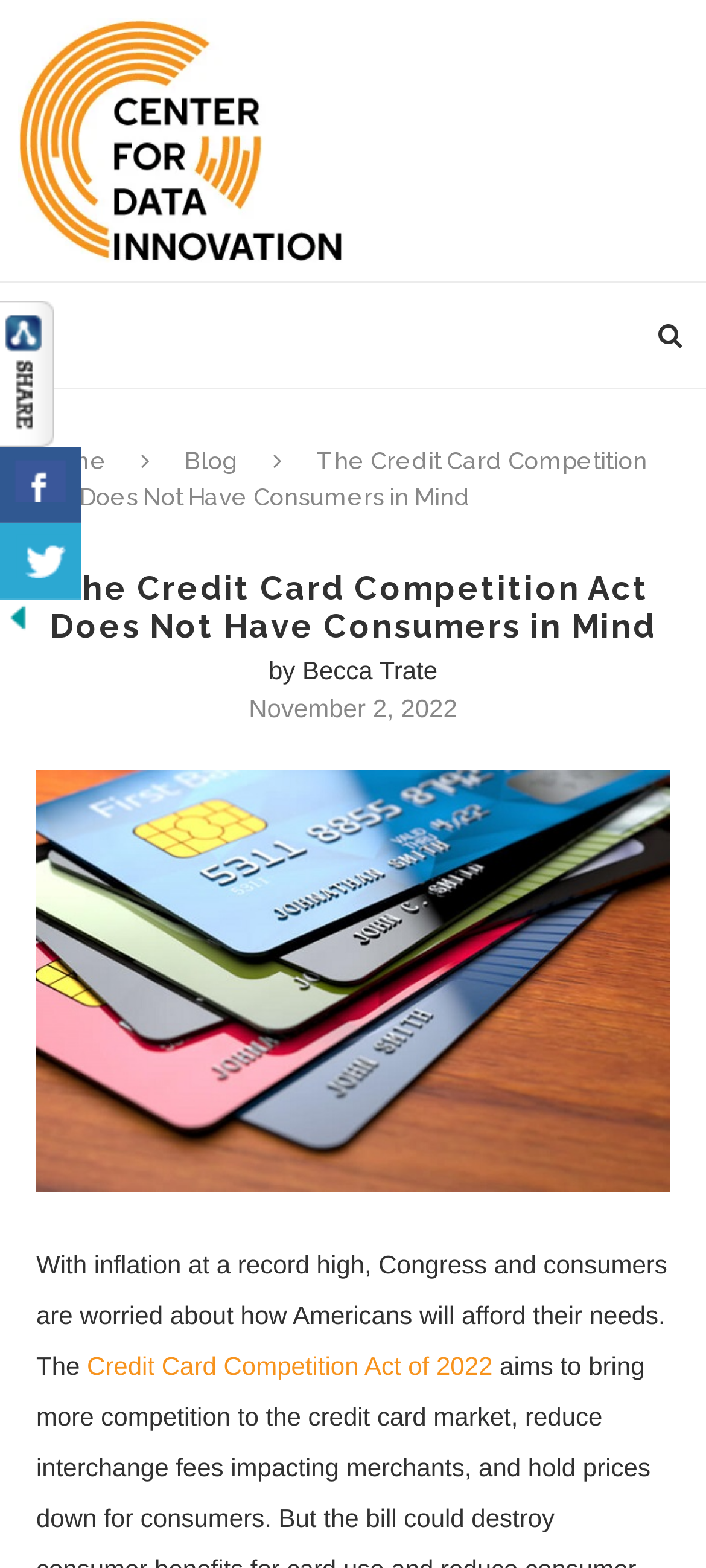What is the name of the author of the article?
Please give a detailed and elaborate answer to the question based on the image.

I found the author's name by looking at the text following the 'by' keyword, which is a common indicator of the author's name in article formats.